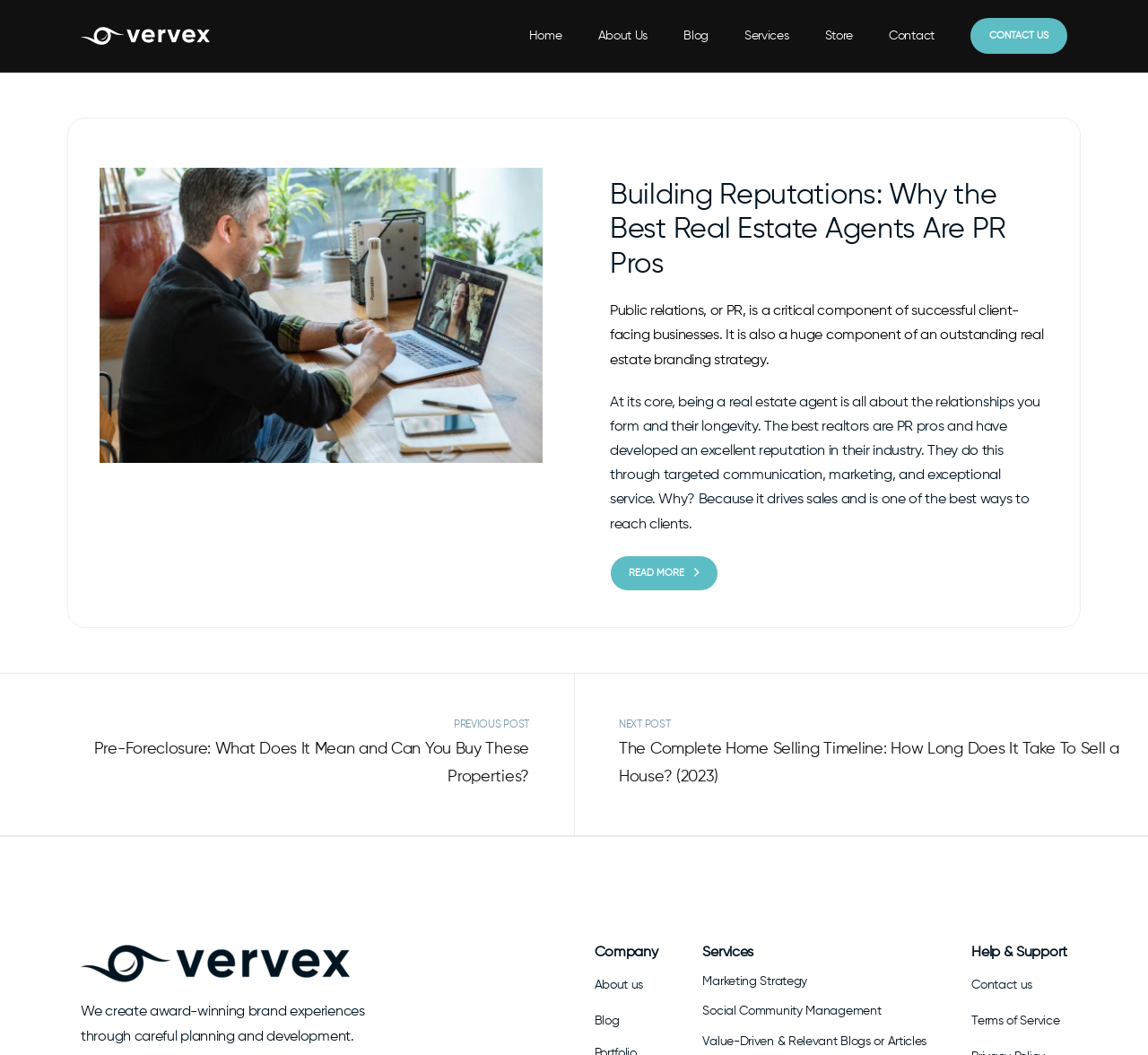Generate a detailed explanation of the webpage's features and information.

The webpage is about Vervex Marketing, a company that specializes in building reputations for real estate agents. At the top left corner, there is a logo image with a link to the homepage. Next to it, there are several navigation links, including "Home", "About Us", "Blog", "Services", and "Store", which are aligned horizontally. 

Below the navigation links, there is a main content section that takes up most of the page. It starts with a figure image on the left side, which is accompanied by a heading that reads "Building Reputations: Why the Best Real Estate Agents Are PR Pros". 

To the right of the figure, there are three paragraphs of text that discuss the importance of public relations in real estate branding strategy. The text explains that successful real estate agents are skilled in PR and have developed an excellent reputation in their industry through targeted communication, marketing, and exceptional service. 

Below the paragraphs, there is a "READ MORE" link. On the left side, there is a "PREVIOUS POST" section with a link to a previous article, and on the right side, there is a "NEXT POST" section with a link to a next article. 

At the bottom of the page, there are three sections: "Company", "Services", and "Help & Support". Each section has several links to related pages, such as "About us", "Blog", "Marketing Strategy", "Contact us", and "Terms of Service". Finally, there are two lines of text at the very bottom that read "We create award-winning brand experiences through careful planning and development."